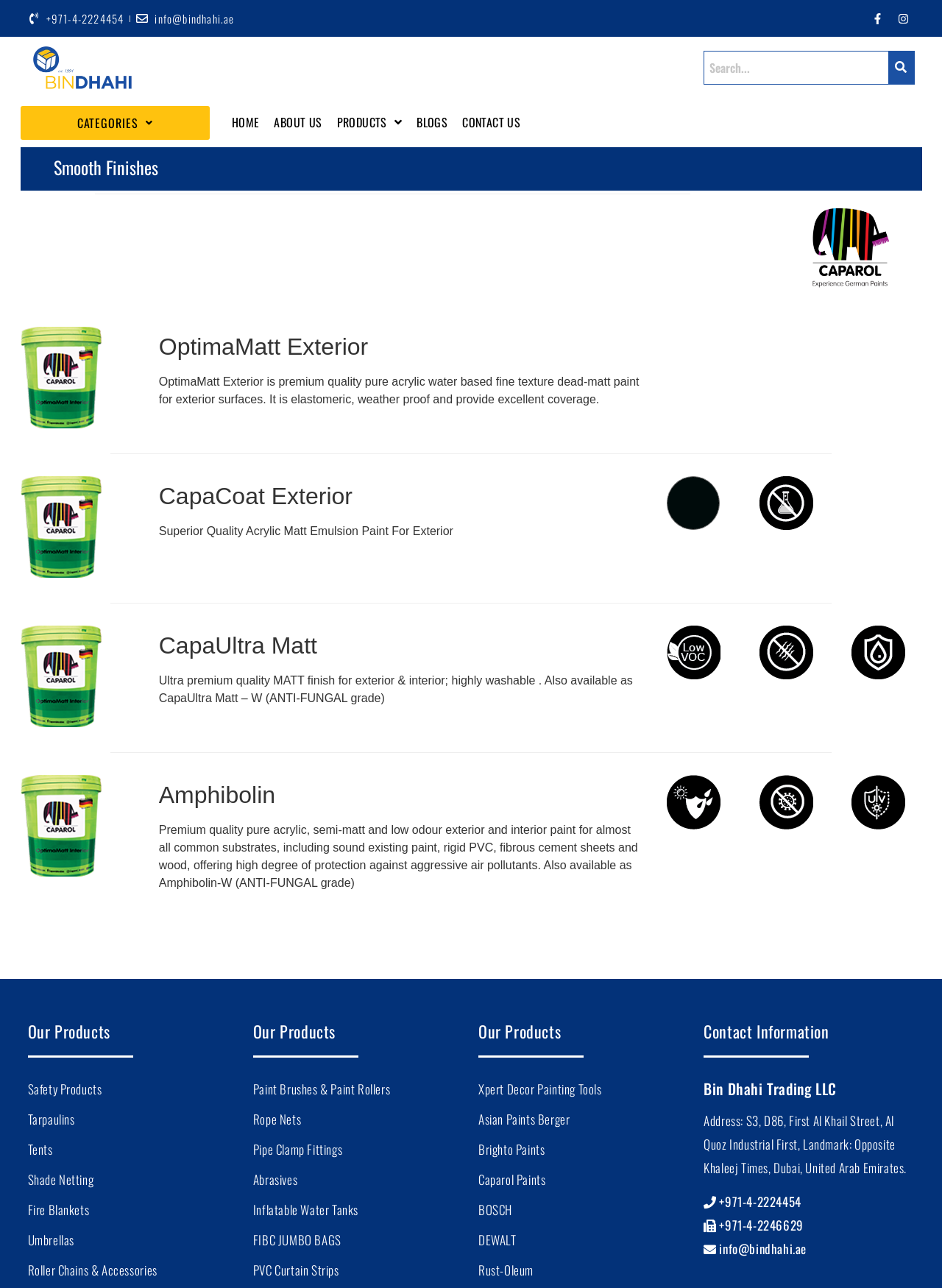What is the feature of CapaUltra Matt paint?
Give a one-word or short-phrase answer derived from the screenshot.

Highly washable